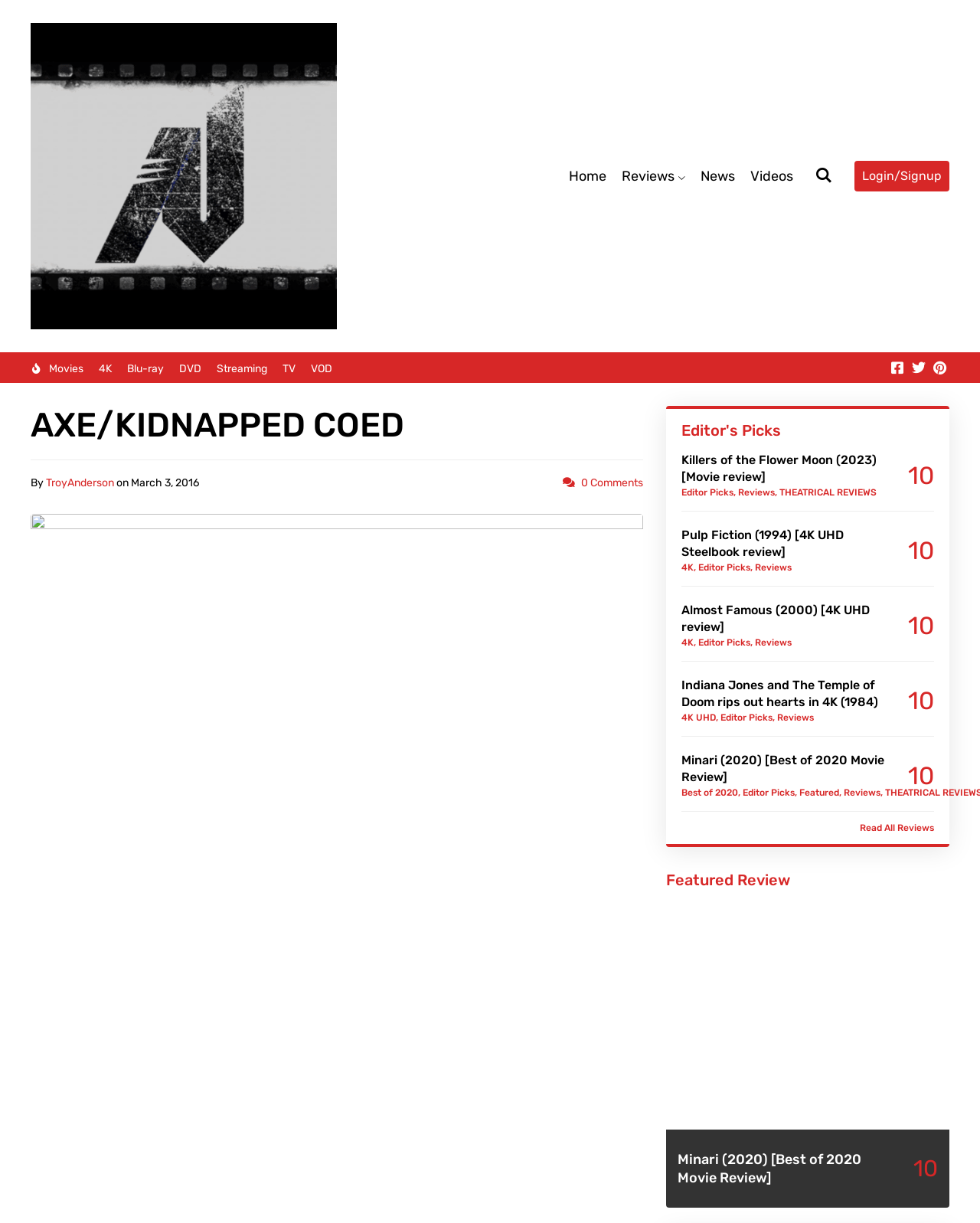Please provide a comprehensive response to the question below by analyzing the image: 
What is the category of the first review link?

I looked at the first review link 'Killers of the Flower Moon (2023) [Movie review]' and saw that it is categorized under 'Editor's Picks'.